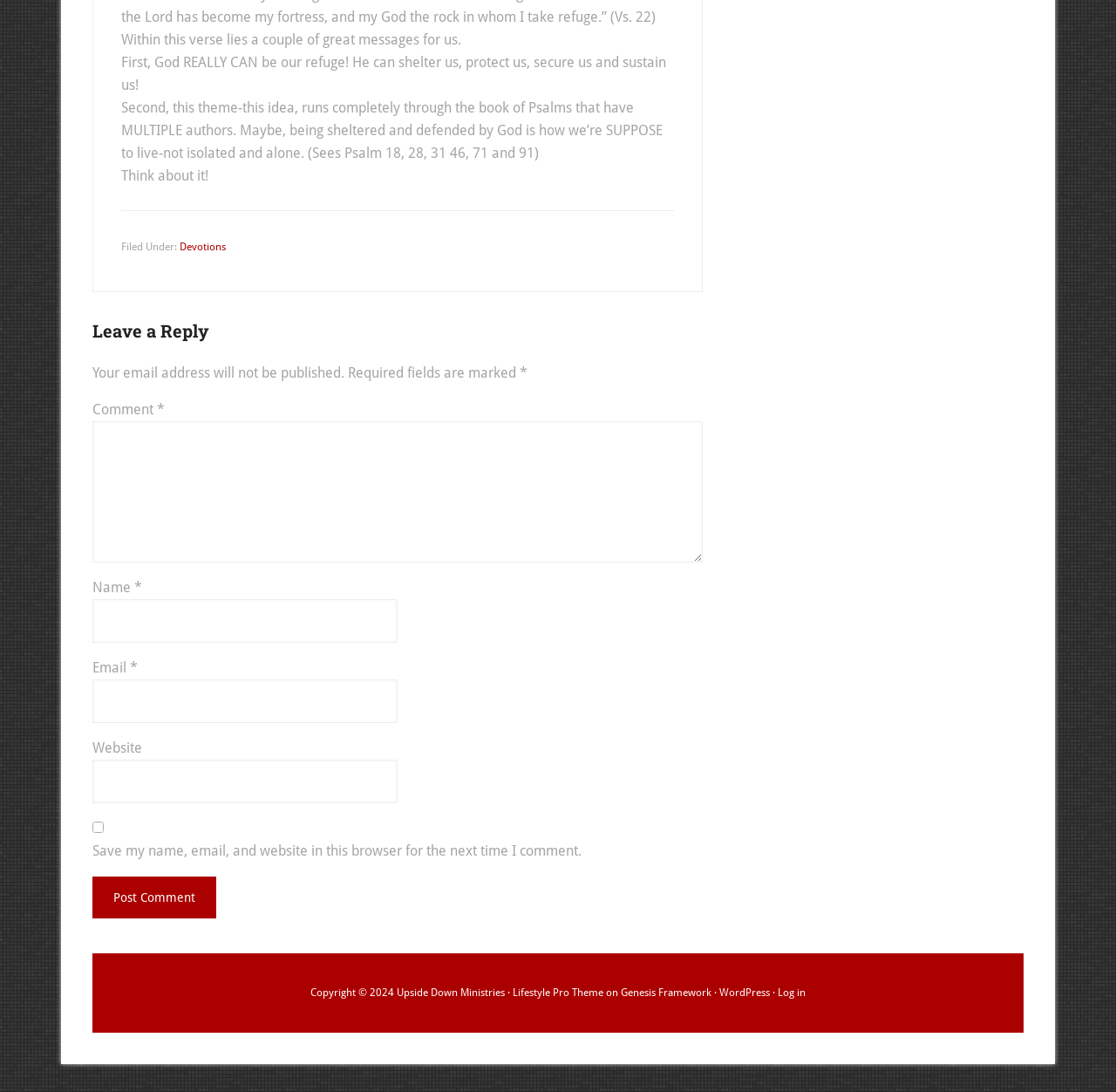Given the following UI element description: "Twopence Coloured", find the bounding box coordinates in the webpage screenshot.

None